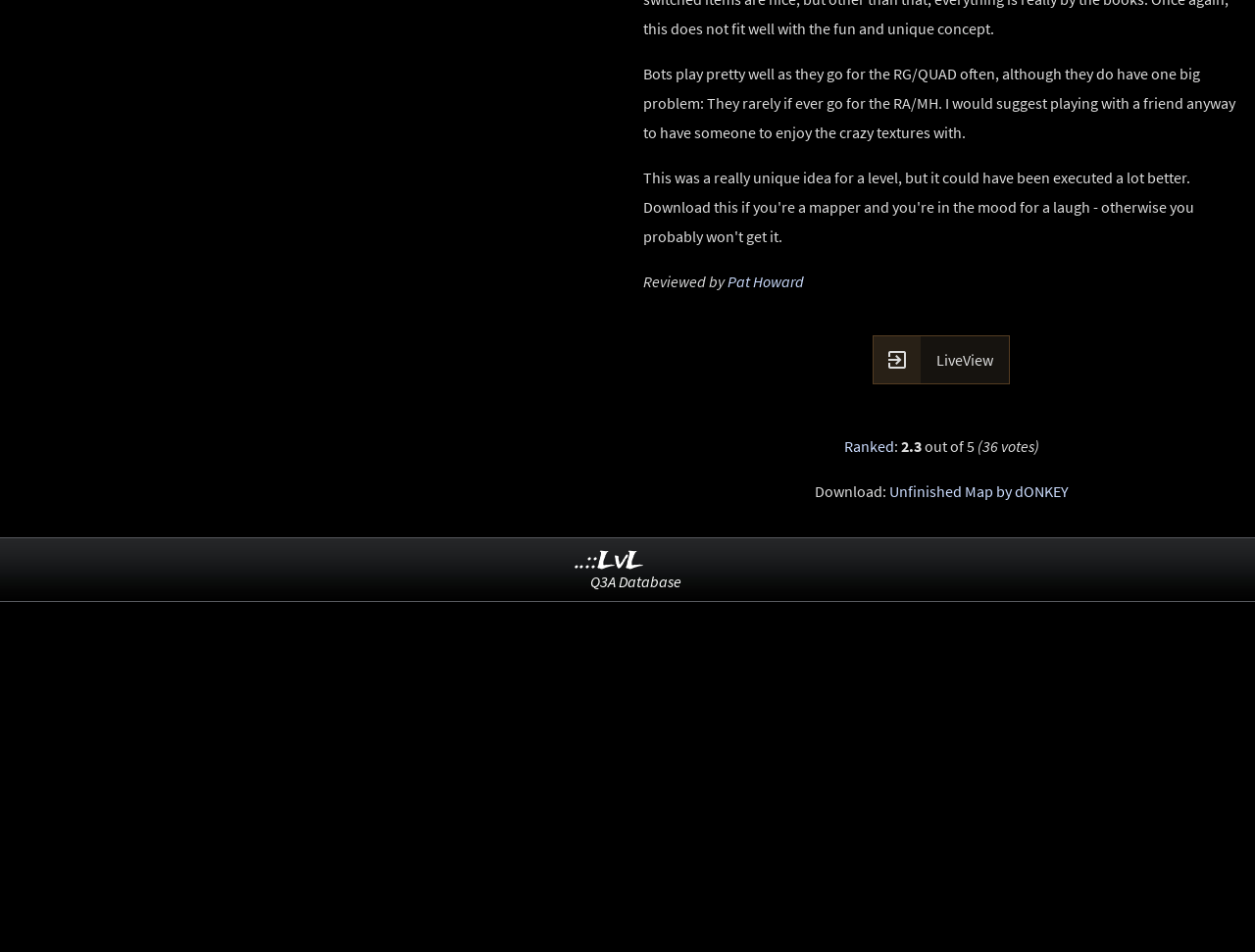Use a single word or phrase to answer the following:
Who reviewed this map?

Pat Howard